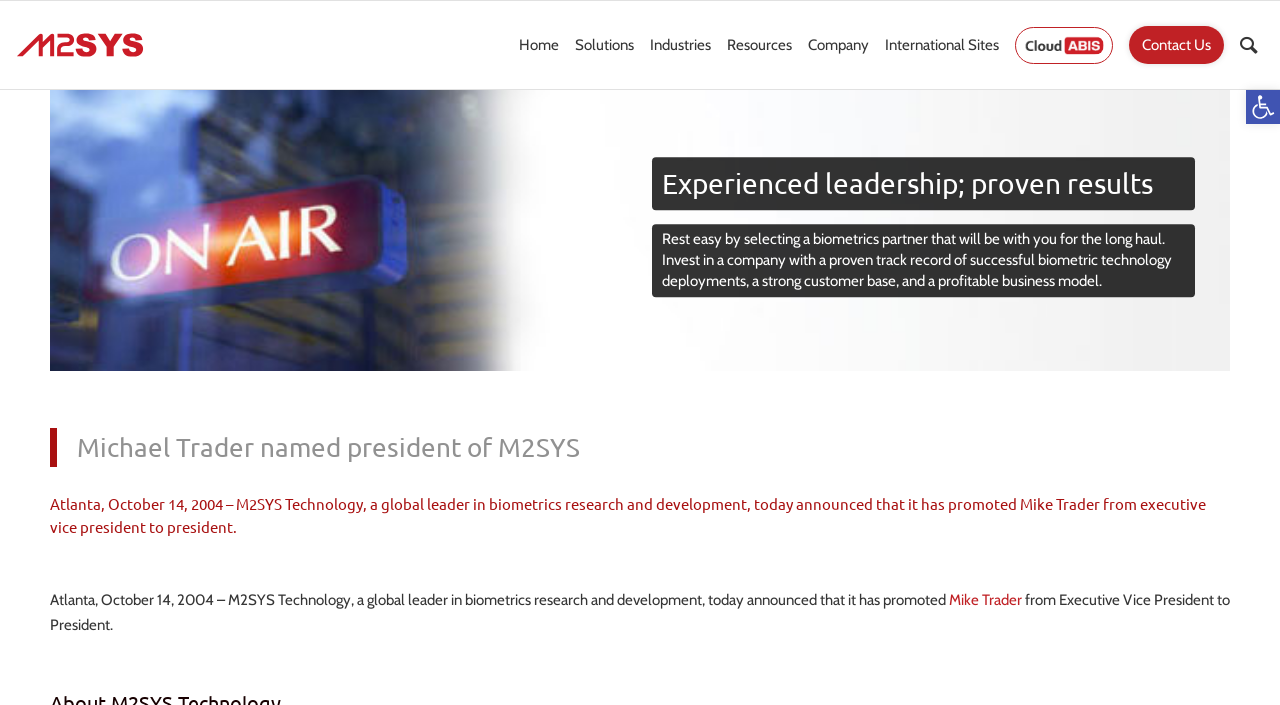Extract the primary header of the webpage and generate its text.

Experienced leadership; proven results